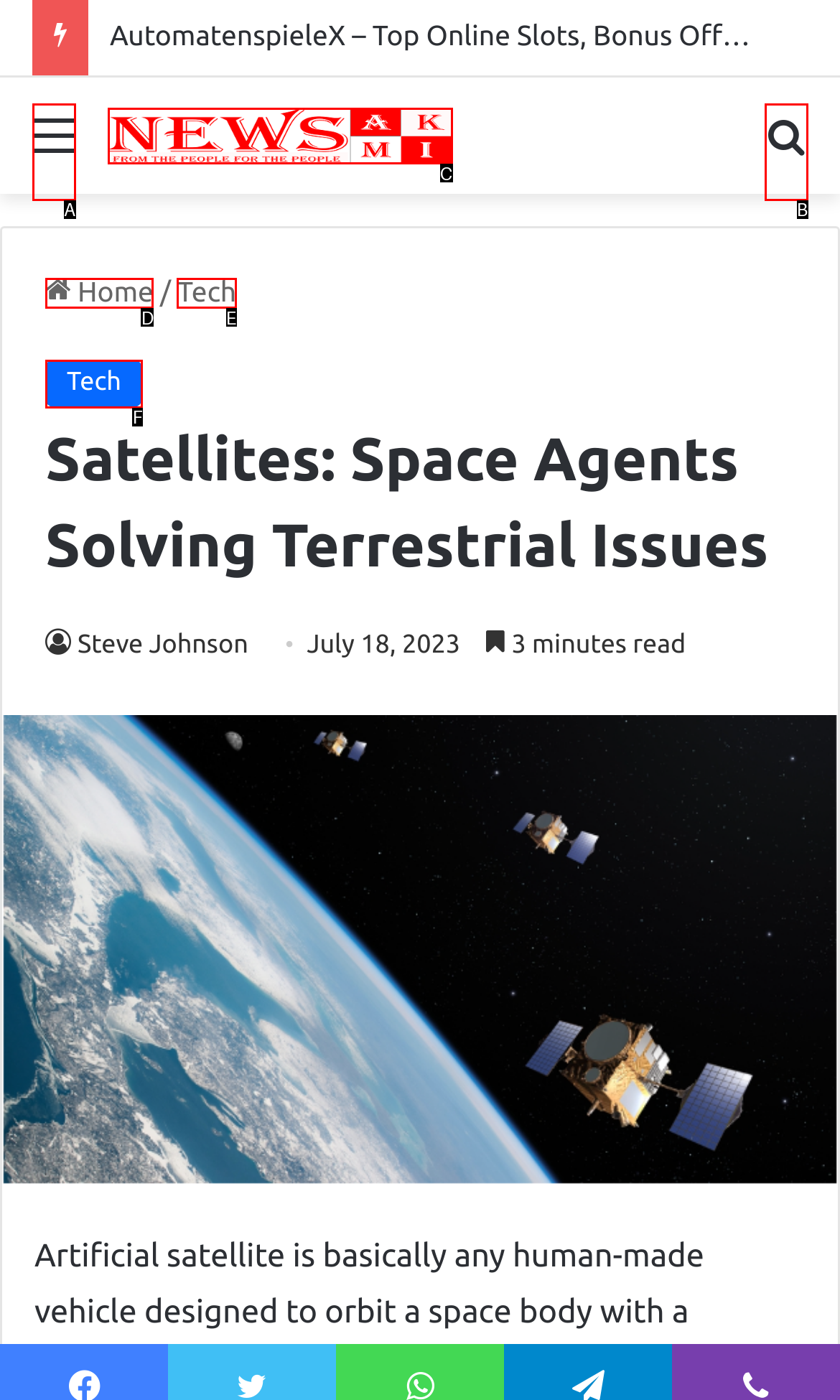Using the provided description: Tech, select the HTML element that corresponds to it. Indicate your choice with the option's letter.

E